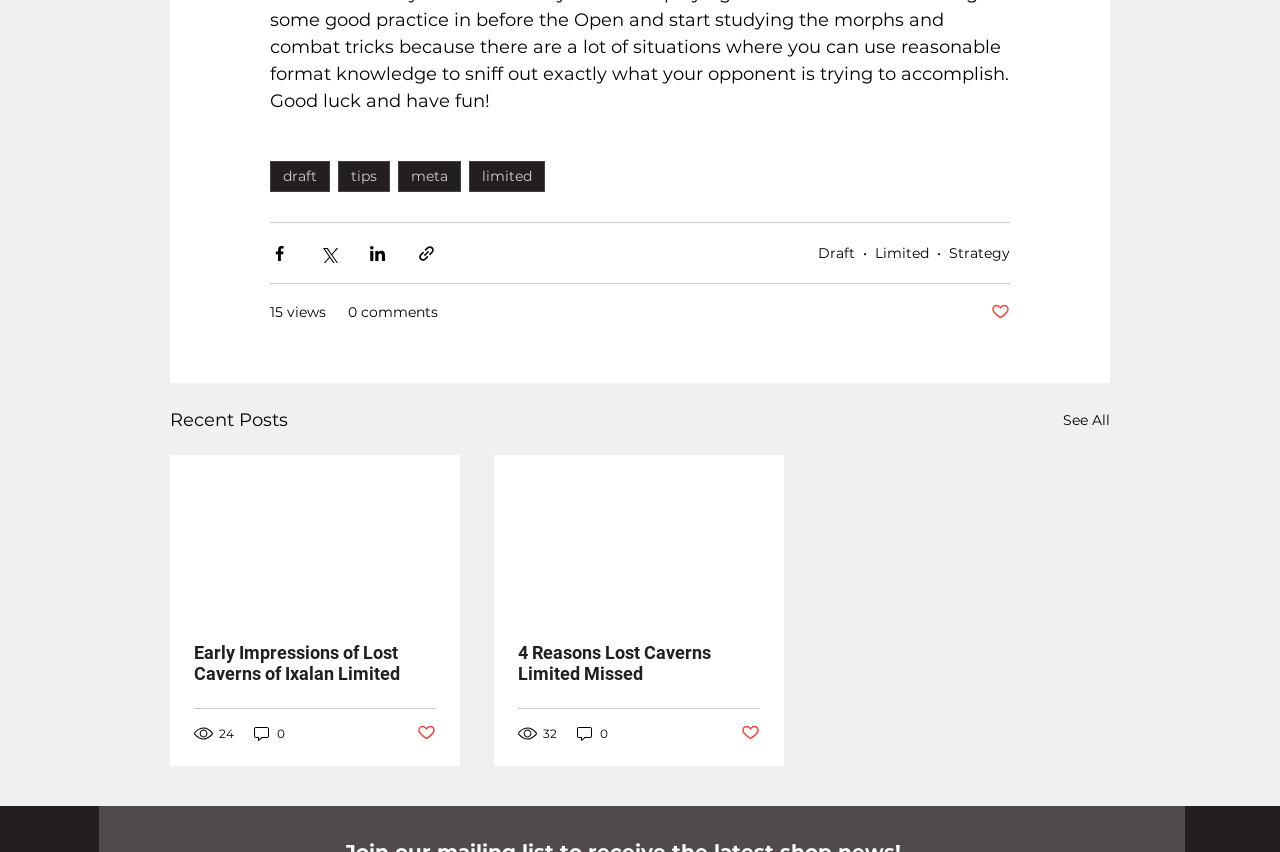Based on the element description "Contact Me", predict the bounding box coordinates of the UI element.

None